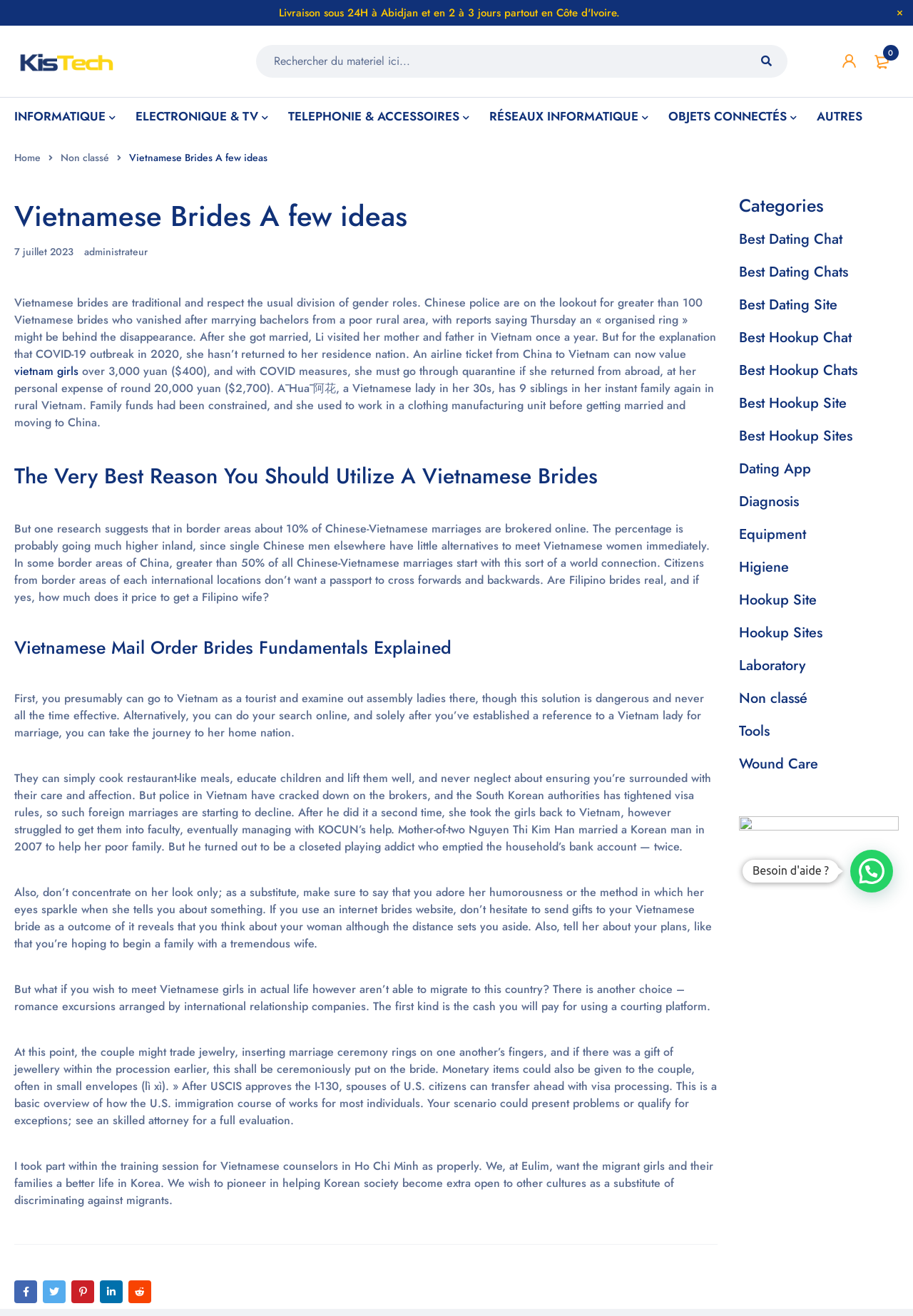Specify the bounding box coordinates of the area to click in order to execute this command: 'Search for something'. The coordinates should consist of four float numbers ranging from 0 to 1, and should be formatted as [left, top, right, bottom].

[0.28, 0.034, 0.863, 0.059]